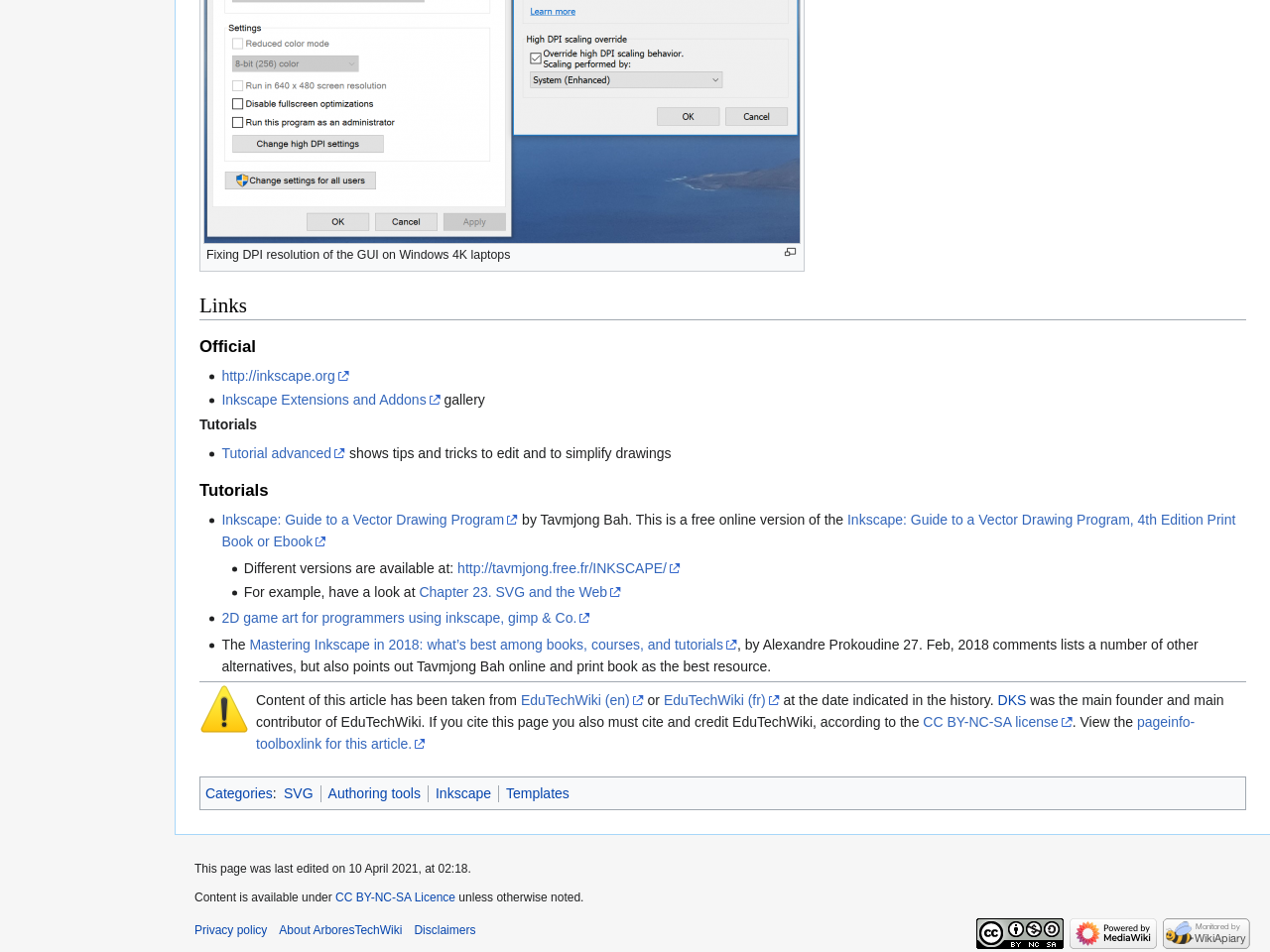Based on the visual content of the image, answer the question thoroughly: When was the page last edited?

The date of the last edit can be determined by looking at the text at the bottom of the page, which states 'This page was last edited on 10 April 2021, at 02:18.' This indicates that the page was last edited on 10 April 2021.